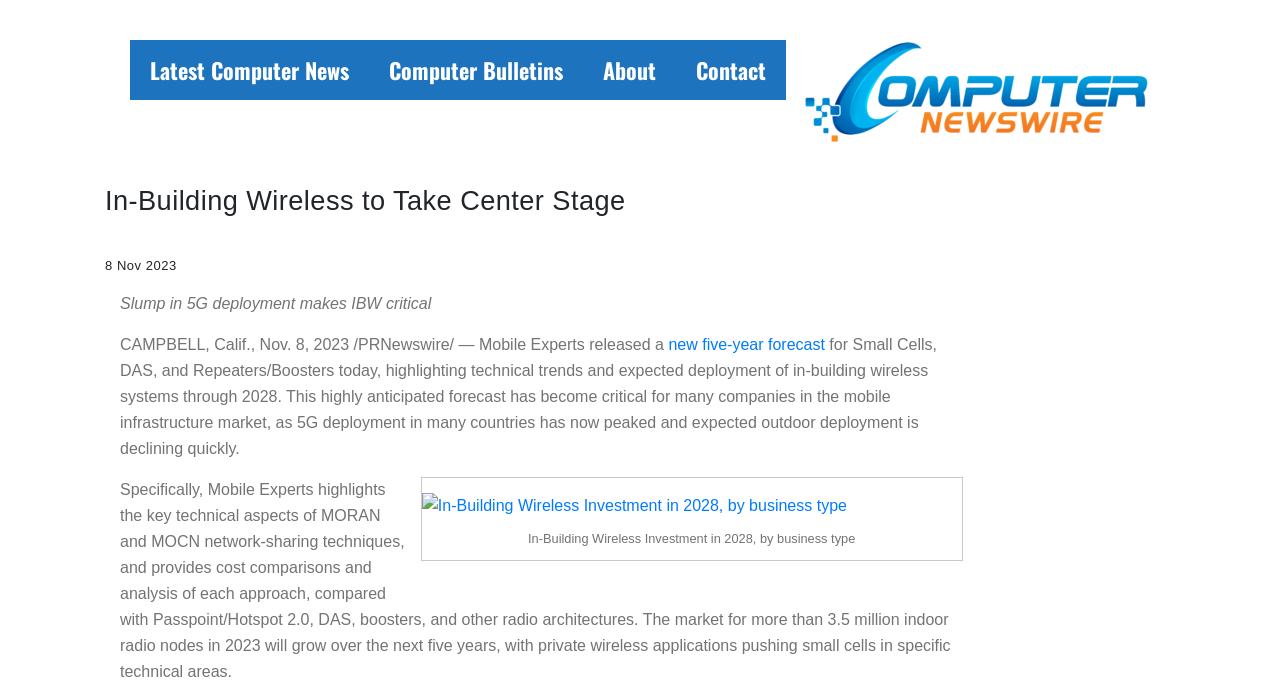Identify the bounding box coordinates of the section that should be clicked to achieve the task described: "Click the 'Computer Newswire' link".

[0.625, 0.12, 0.898, 0.145]